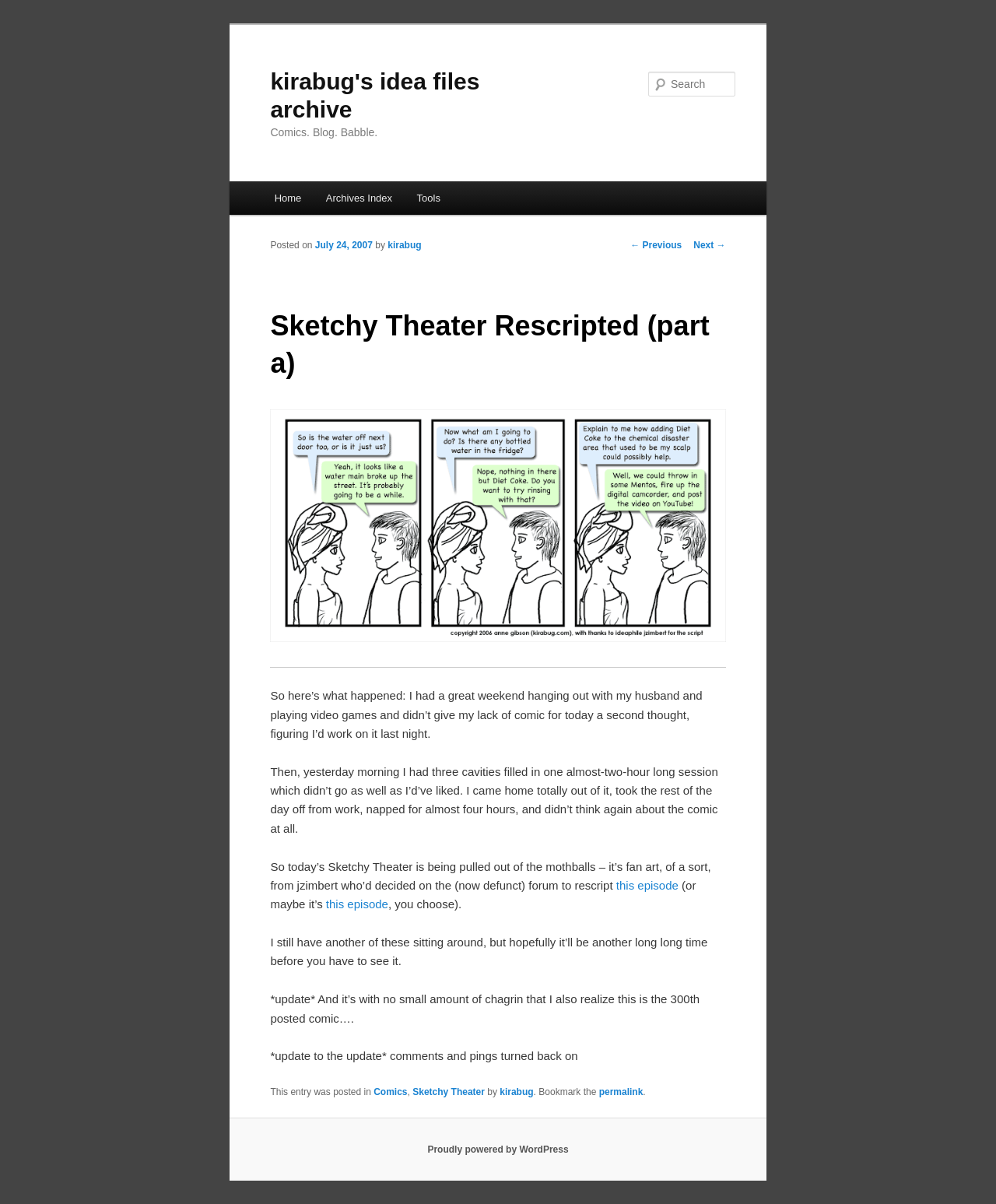Identify the bounding box coordinates of the clickable region required to complete the instruction: "View previous post". The coordinates should be given as four float numbers within the range of 0 and 1, i.e., [left, top, right, bottom].

[0.633, 0.199, 0.685, 0.208]